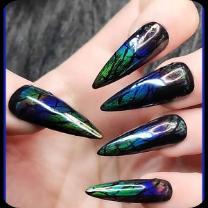Answer the question below with a single word or a brief phrase: 
What is unique about the finish of the nails?

Metallic finish